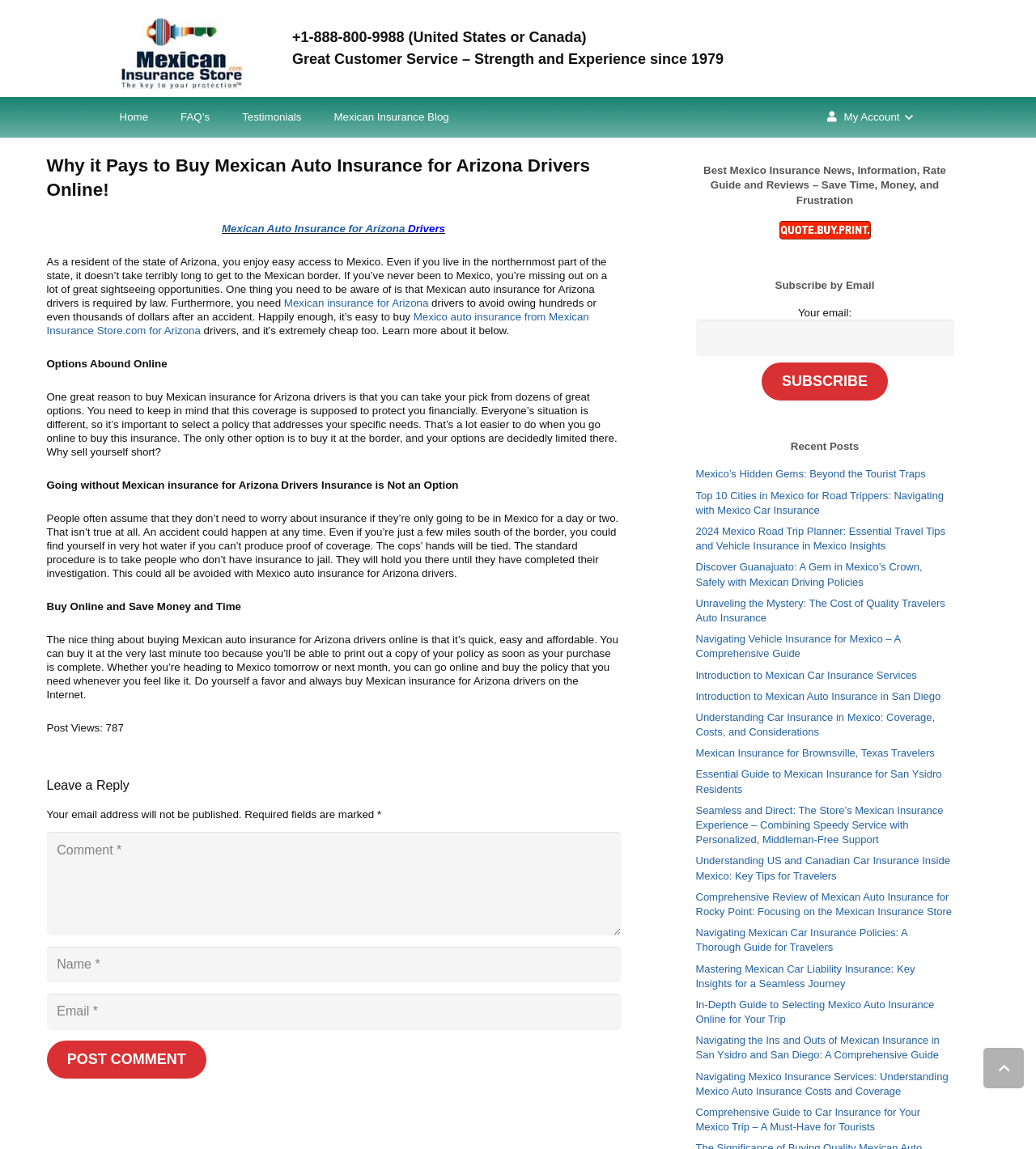Find the bounding box coordinates of the area that needs to be clicked in order to achieve the following instruction: "Call the customer service". The coordinates should be specified as four float numbers between 0 and 1, i.e., [left, top, right, bottom].

[0.282, 0.025, 0.566, 0.039]